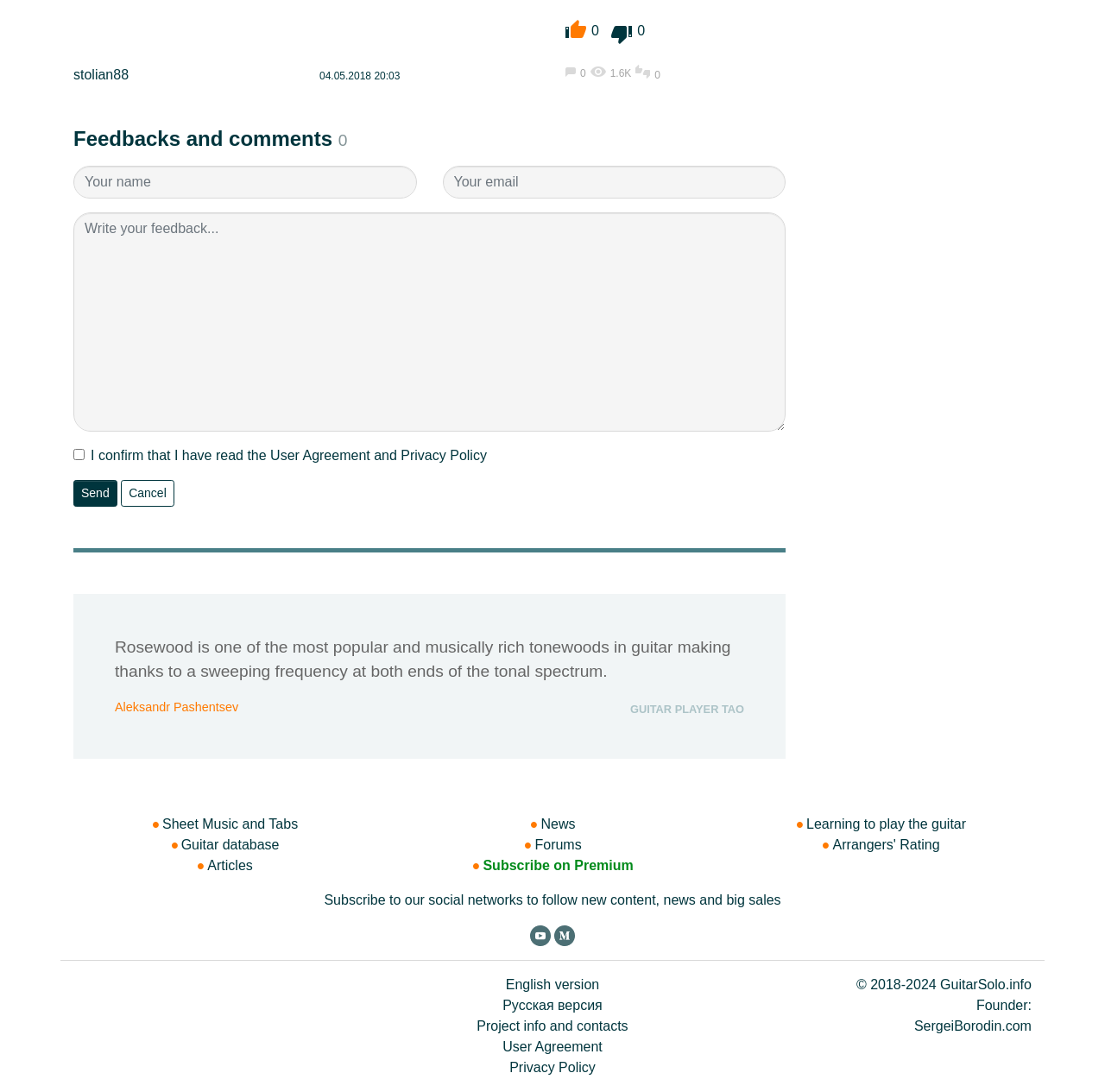Please indicate the bounding box coordinates for the clickable area to complete the following task: "Enter your name in the textbox". The coordinates should be specified as four float numbers between 0 and 1, i.e., [left, top, right, bottom].

[0.066, 0.151, 0.377, 0.181]